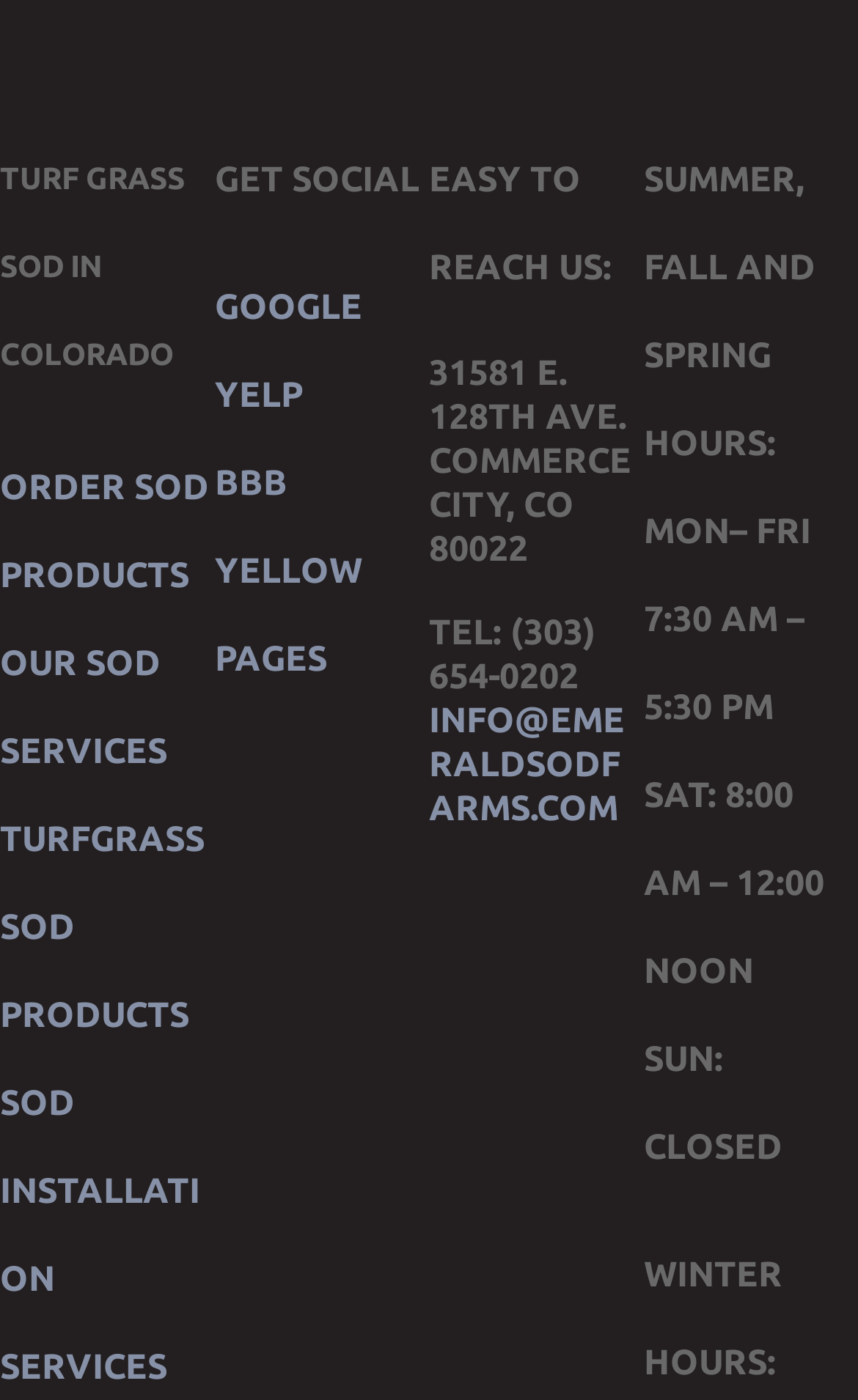Given the element description: "BBB", predict the bounding box coordinates of this UI element. The coordinates must be four float numbers between 0 and 1, given as [left, top, right, bottom].

[0.25, 0.329, 0.335, 0.358]